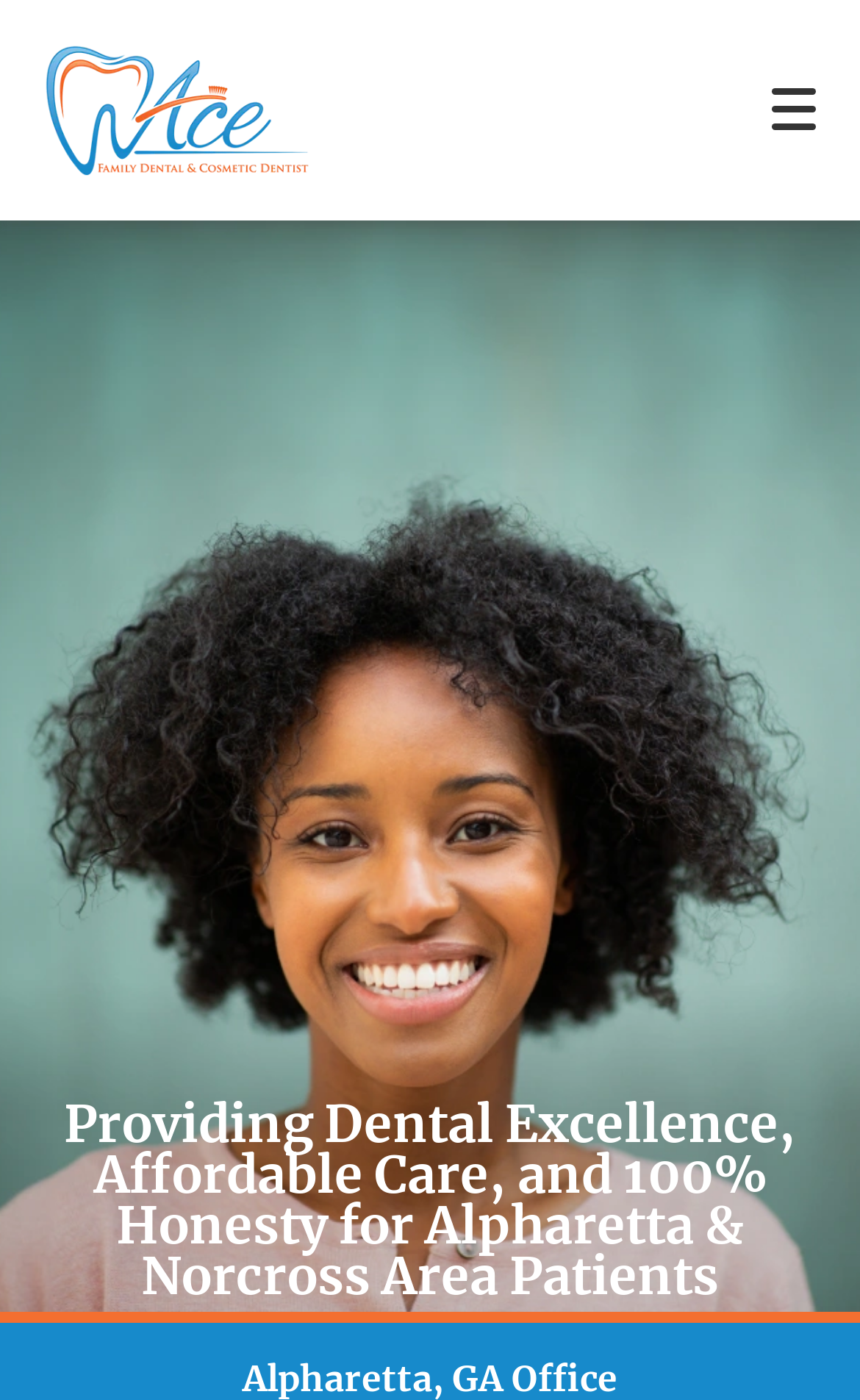Analyze the image and give a detailed response to the question:
What is the purpose of the button with the image?

I found a button element with an image and a static text 'Review'. This suggests that the purpose of the button is to leave a review. The button also has a popup menu, which further supports this conclusion.